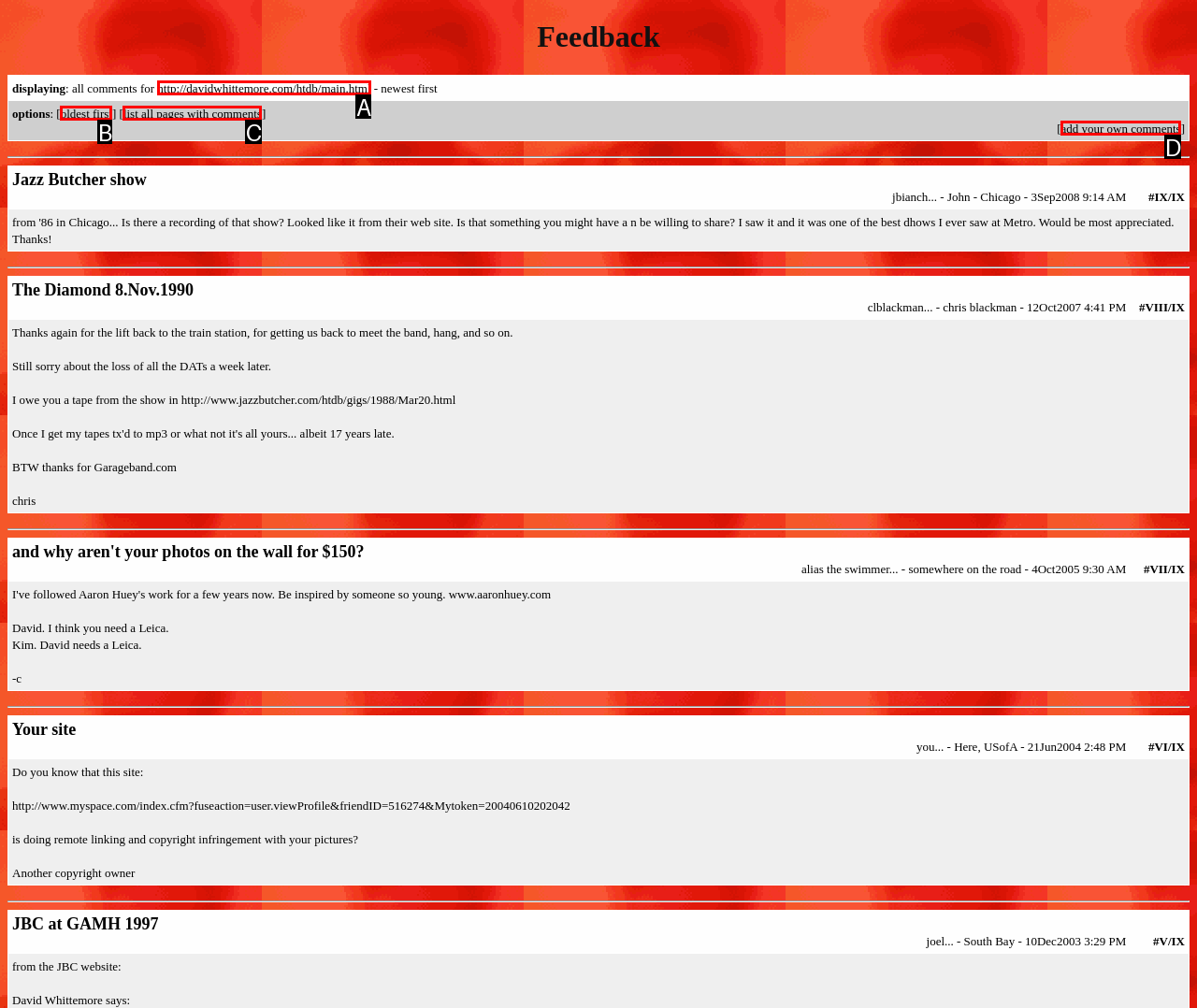Determine which UI element matches this description: http://davidwhittemore.com/htdb/main.html
Reply with the appropriate option's letter.

A